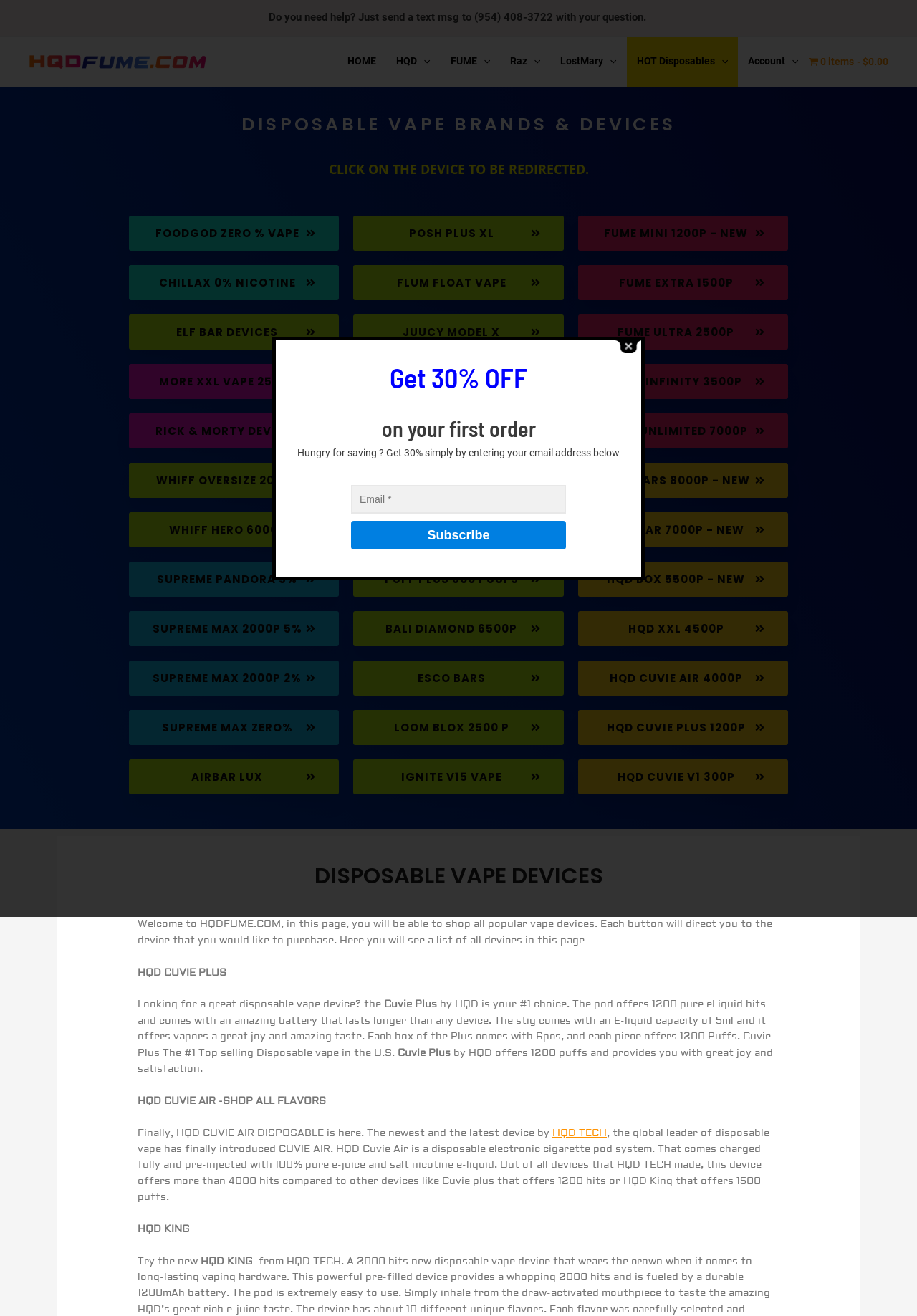Provide the bounding box coordinates for the UI element that is described by this text: "LostMary". The coordinates should be in the form of four float numbers between 0 and 1: [left, top, right, bottom].

[0.6, 0.028, 0.683, 0.066]